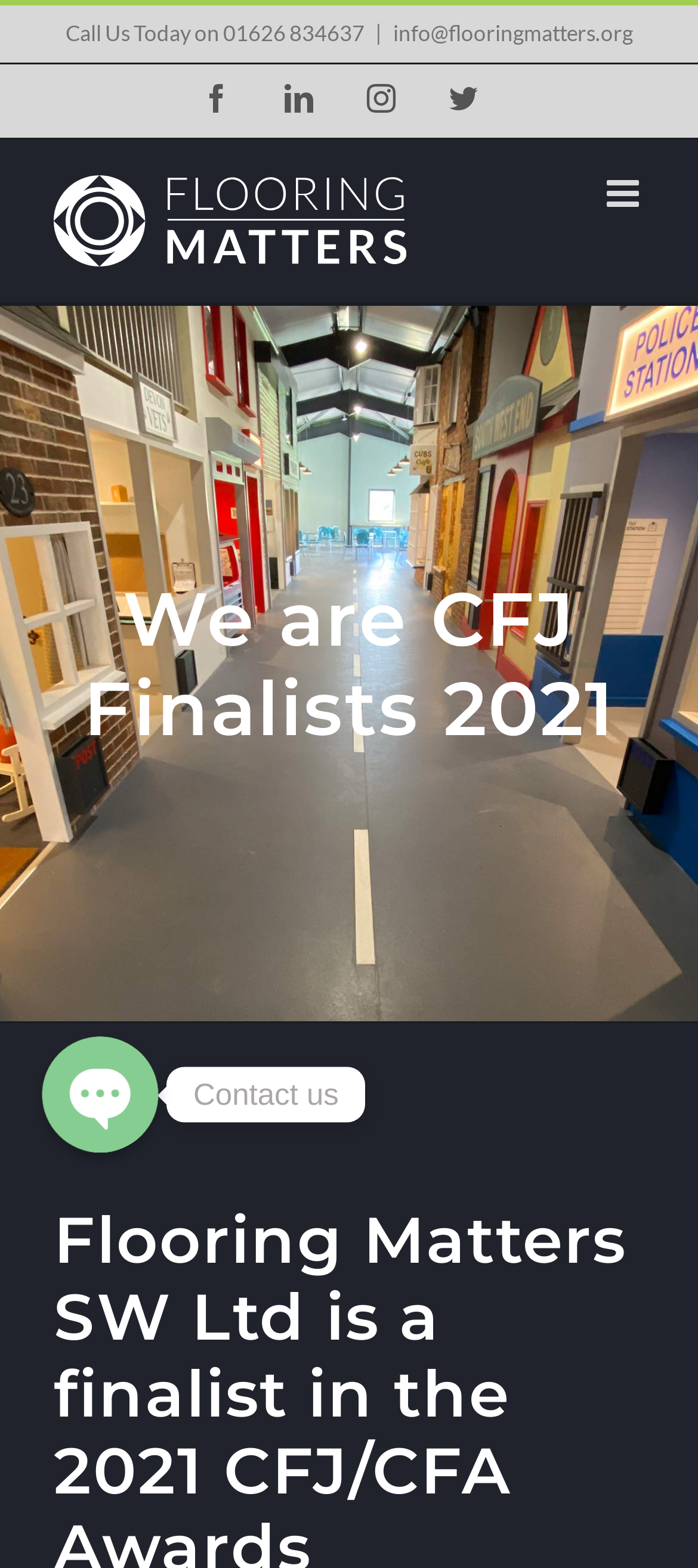Pinpoint the bounding box coordinates of the clickable area necessary to execute the following instruction: "Open chat". The coordinates should be given as four float numbers between 0 and 1, namely [left, top, right, bottom].

[0.074, 0.667, 0.213, 0.729]